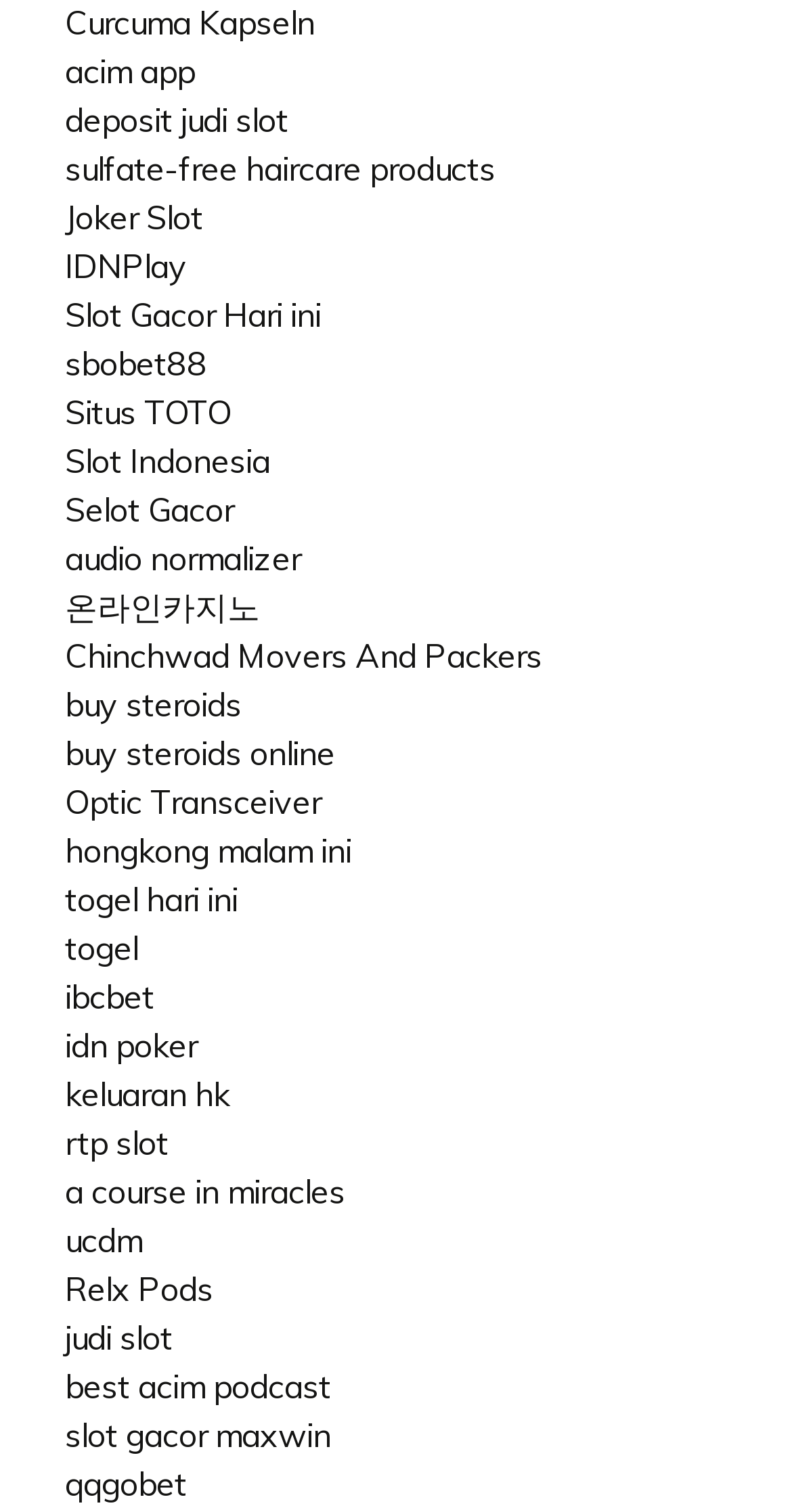Identify the bounding box coordinates for the element that needs to be clicked to fulfill this instruction: "Click on Curcuma Kapseln link". Provide the coordinates in the format of four float numbers between 0 and 1: [left, top, right, bottom].

[0.082, 0.001, 0.397, 0.028]